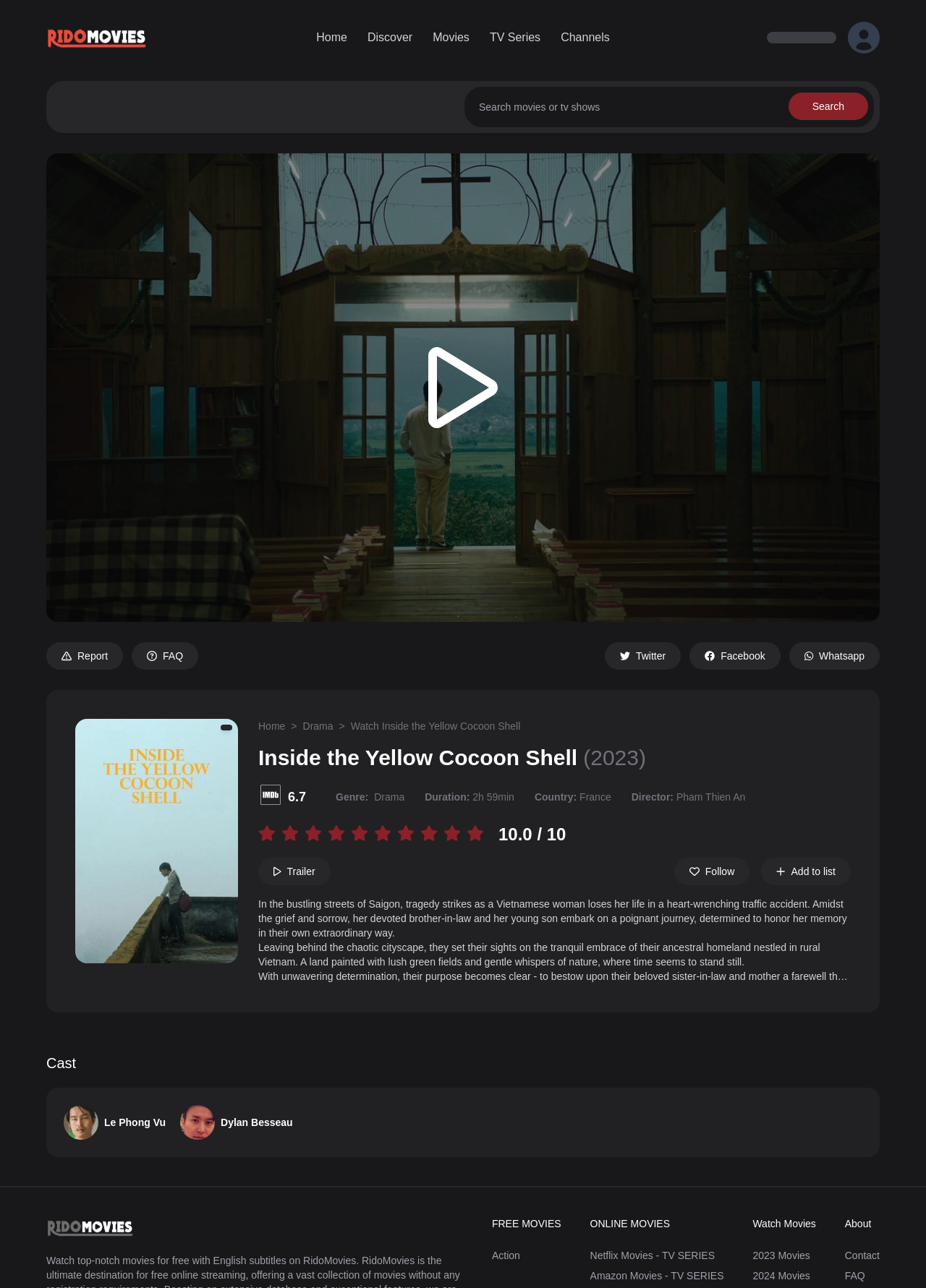Given the description of the UI element: "Netflix Movies - TV SERIES", predict the bounding box coordinates in the form of [left, top, right, bottom], with each value being a float between 0 and 1.

[0.637, 0.97, 0.772, 0.979]